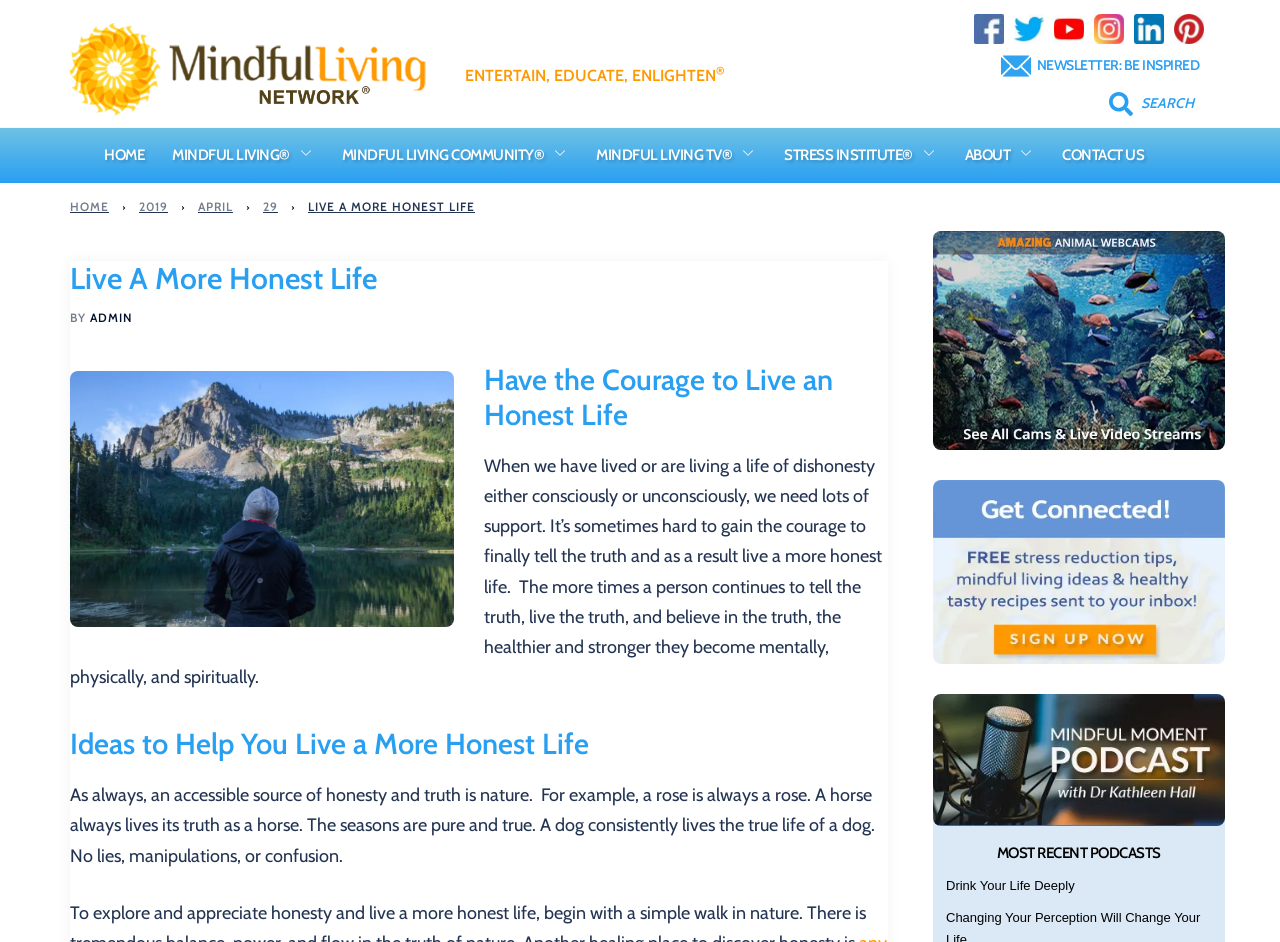Please answer the following question using a single word or phrase: 
What is the title of the first heading on the webpage?

Live A More Honest Life